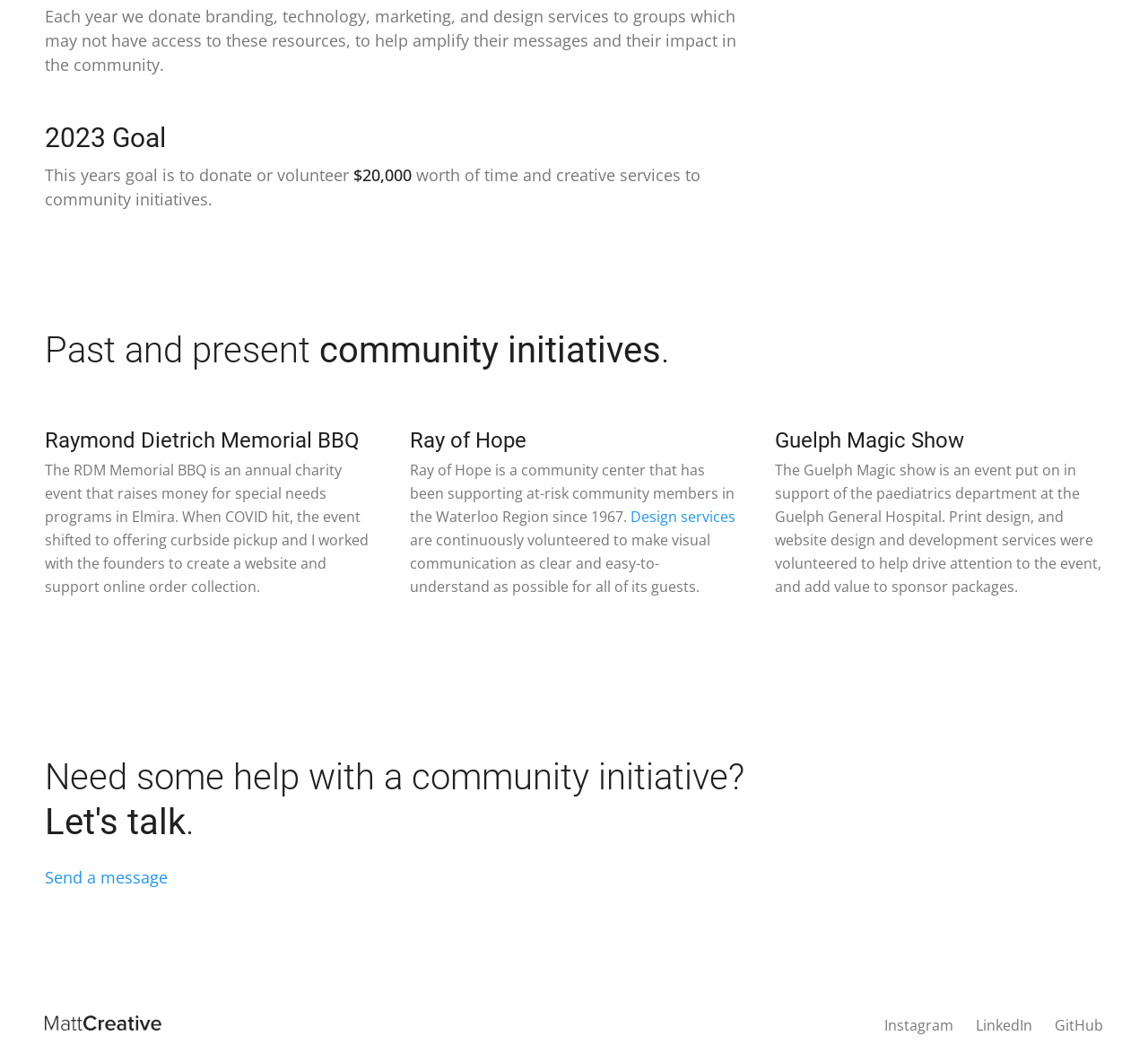What is the goal of this year's donation?
Please answer the question with as much detail and depth as you can.

The goal of this year's donation is mentioned in the text 'This year's goal is to donate or volunteer $20,000 worth of time and creative services to community initiatives.'